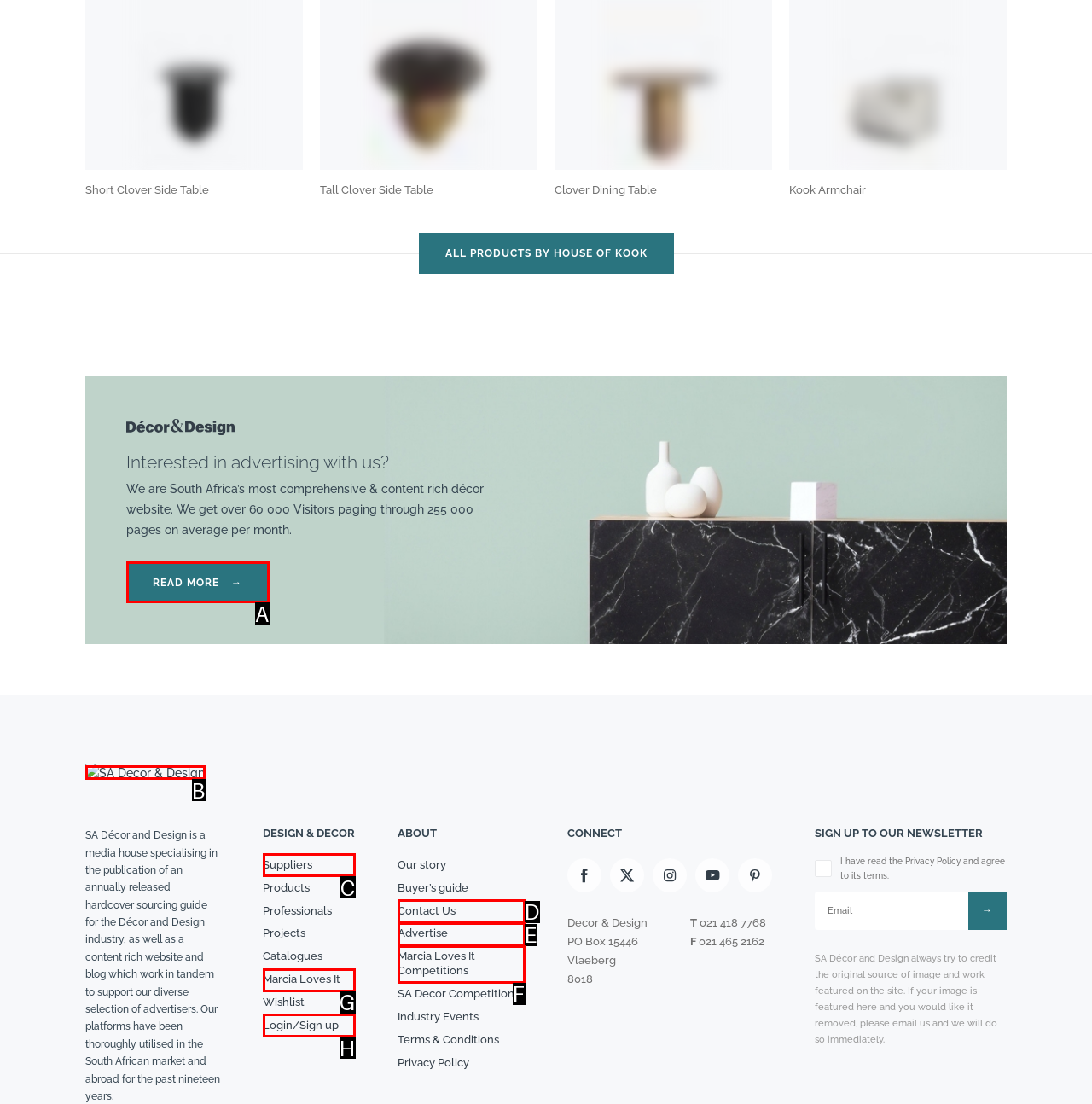Using the provided description: aria-label="Logo" title="SA Decor & Design", select the HTML element that corresponds to it. Indicate your choice with the option's letter.

B